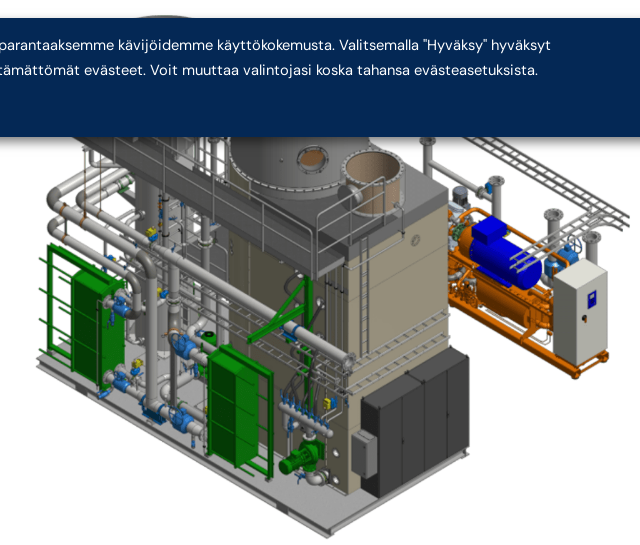Offer a detailed narrative of the scene shown in the image.

The image depicts a detailed illustration of a Caligo flue gas scrubber, an advanced unit designed for efficient heat recovery and emission reduction processes. This impressive structure features a complex network of pipes and components, including a prominent green assembly that likely plays a key role in purification and heat transfer. Adjacent to this, a distinctive orange pump is showcased, emphasizing the integration of state-of-the-art technology intended for optimizing performance. The backdrop hints at its industrial application, illustrating how the scrubber is engineered to fulfill crucial functions in managing environmental emissions and maximizing energy utilization.